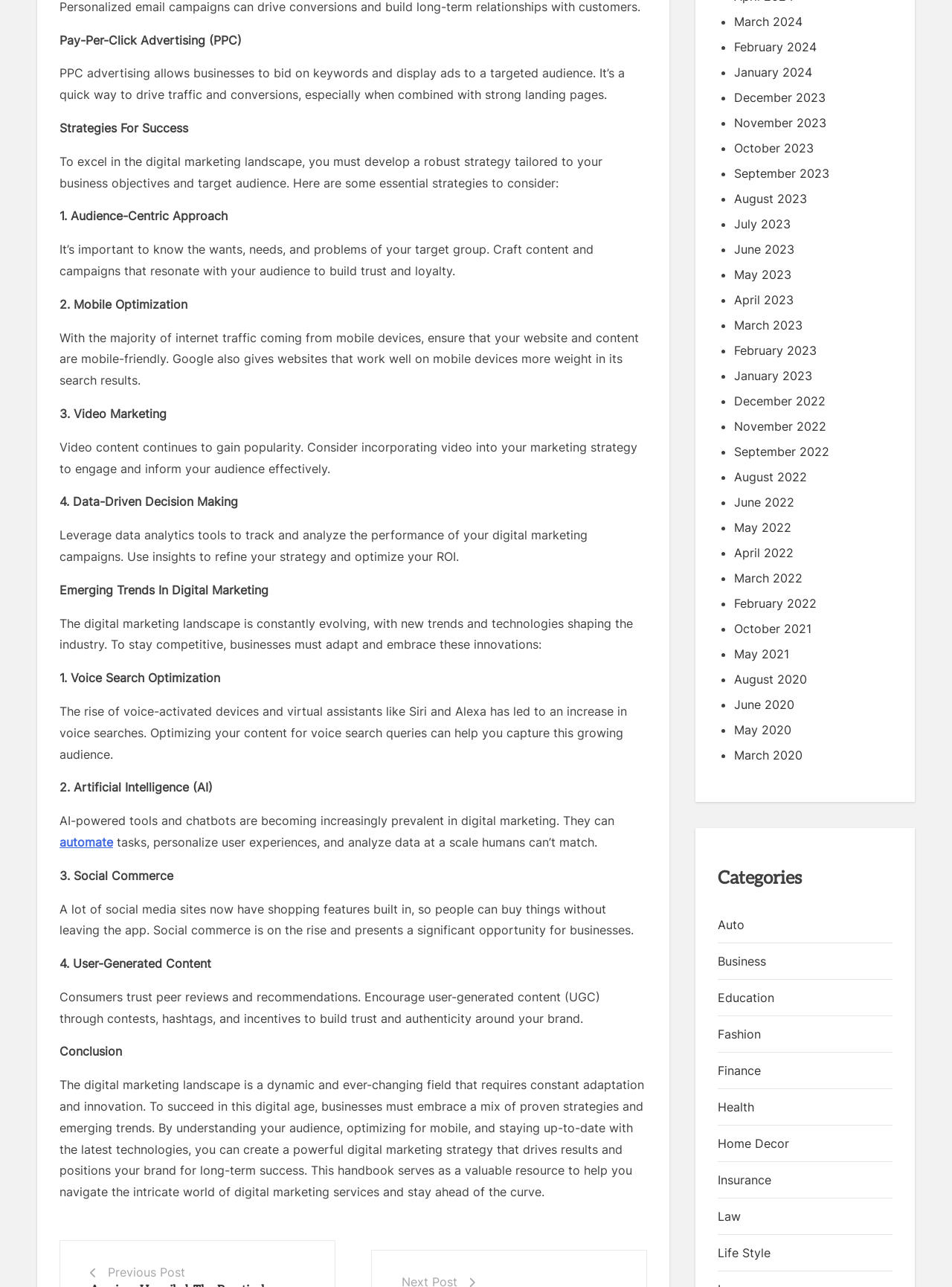Please find the bounding box coordinates of the element's region to be clicked to carry out this instruction: "check 'February 2024'".

[0.771, 0.027, 0.92, 0.046]